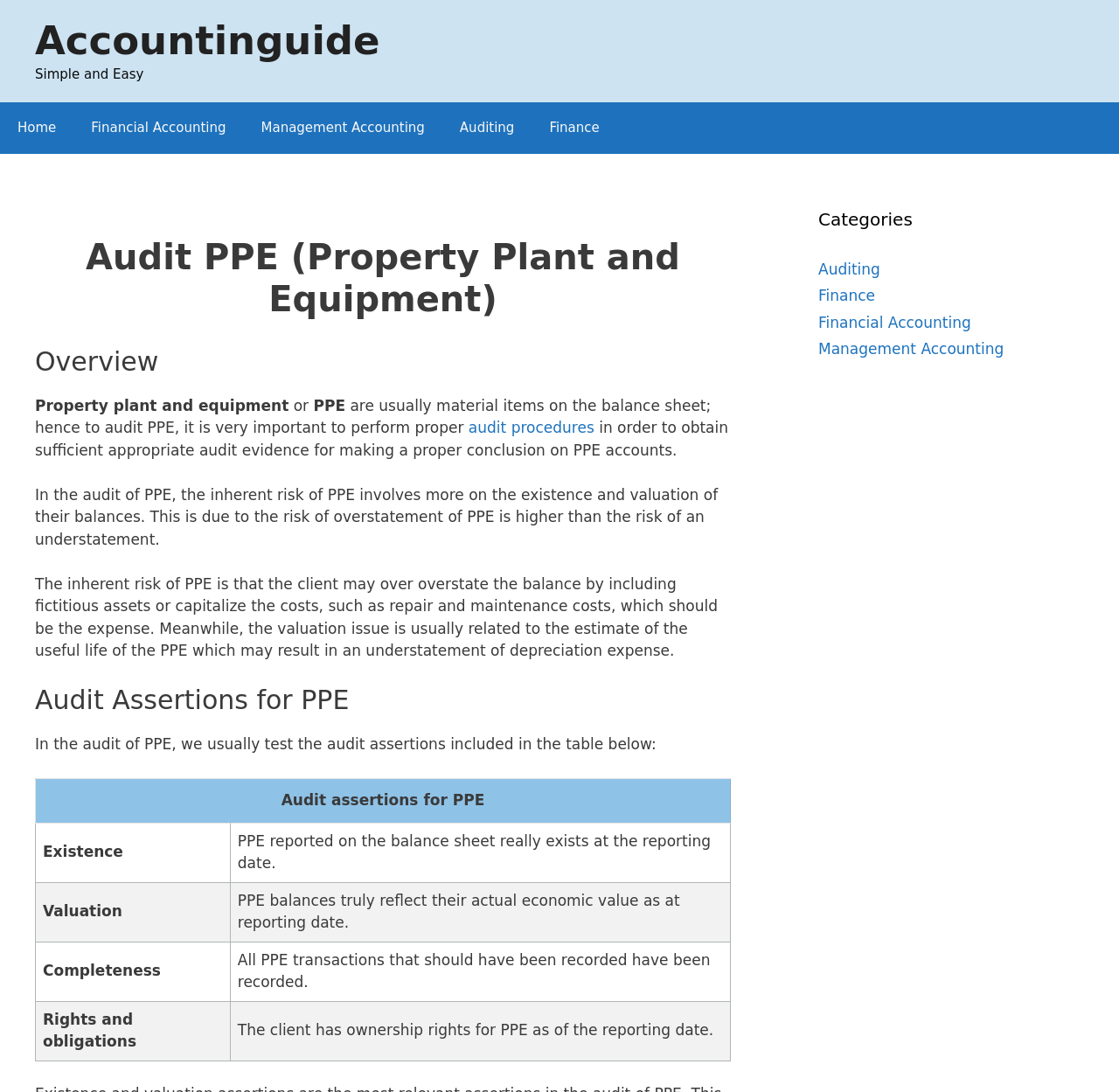Locate the coordinates of the bounding box for the clickable region that fulfills this instruction: "Click on the 'audit procedures' link".

[0.419, 0.384, 0.531, 0.4]